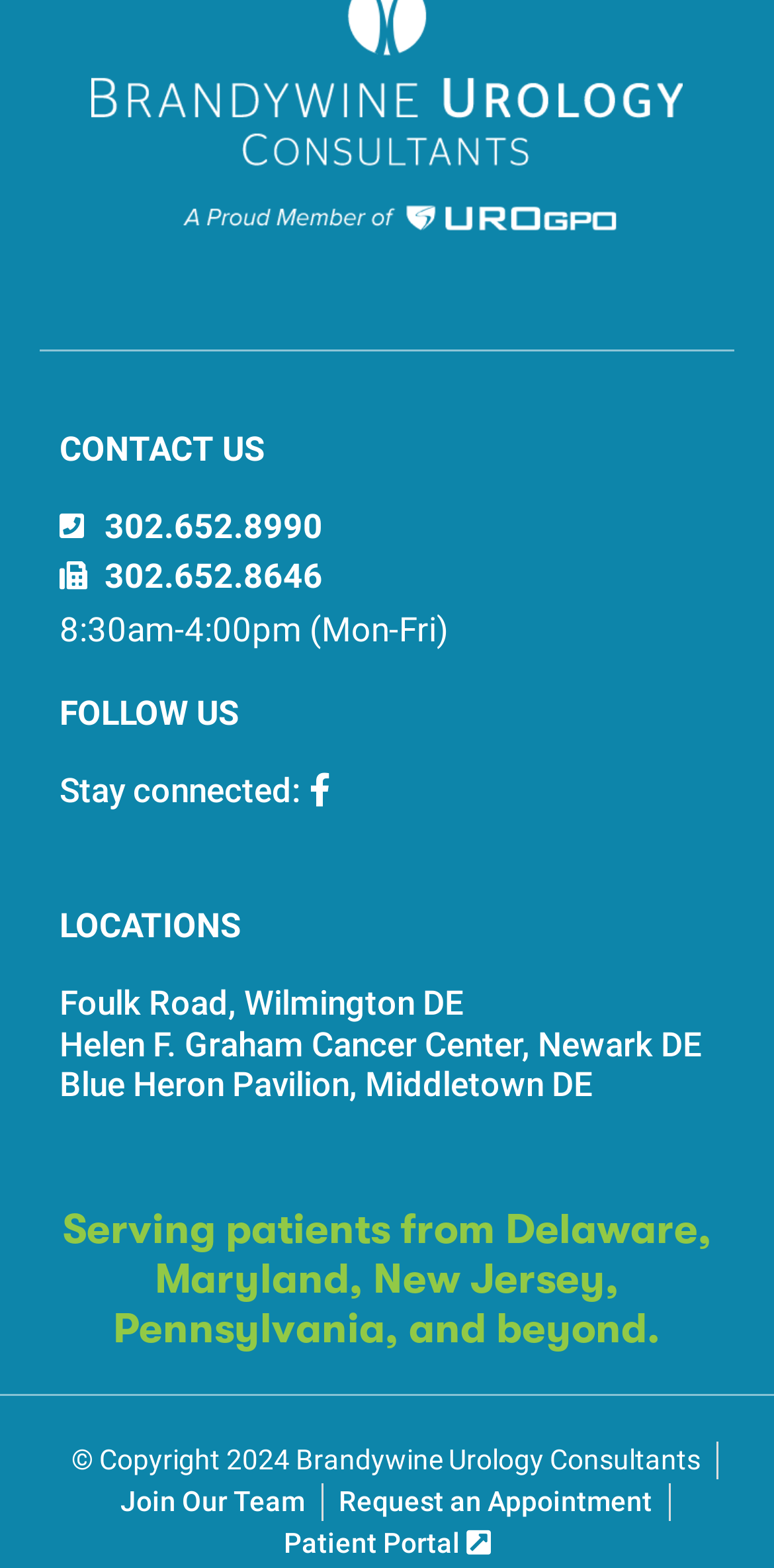Using the provided element description: "Patient Portal", determine the bounding box coordinates of the corresponding UI element in the screenshot.

[0.367, 0.971, 0.633, 0.998]